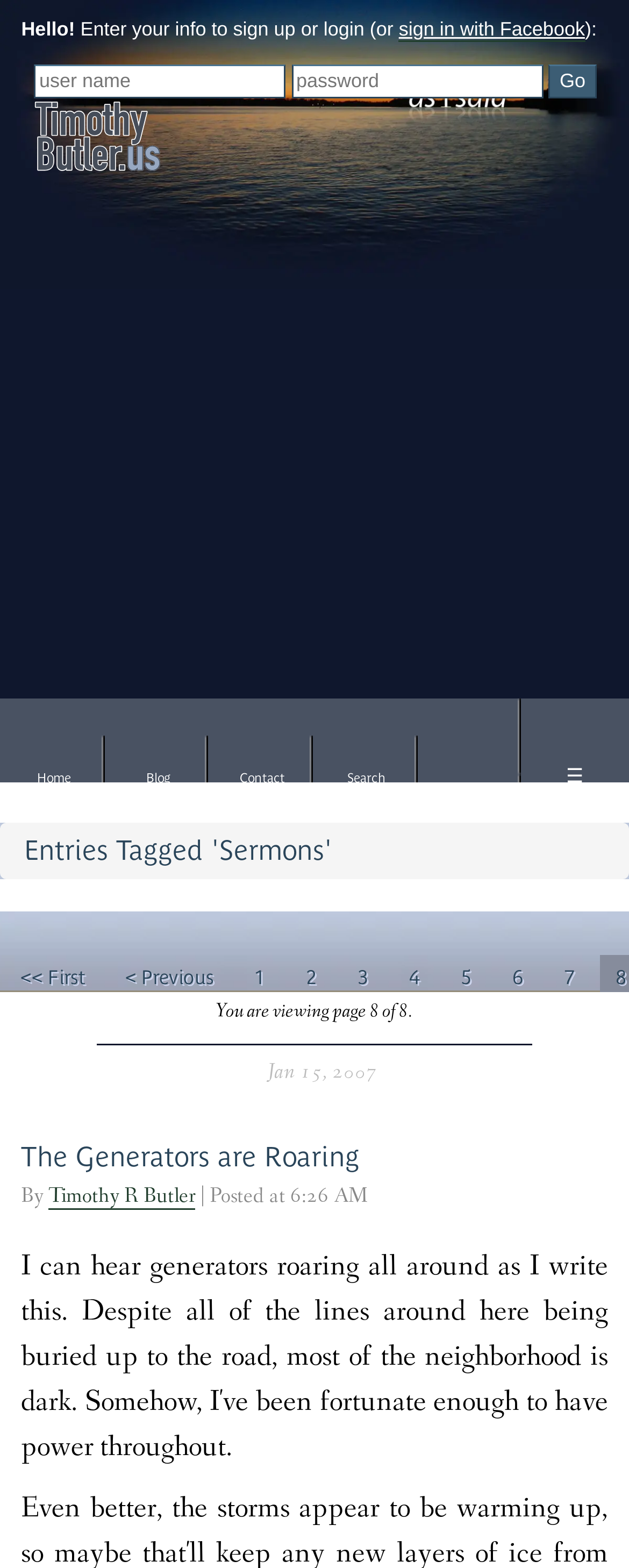Indicate the bounding box coordinates of the clickable region to achieve the following instruction: "Click on the 'Next' page link."

[0.404, 0.612, 0.422, 0.629]